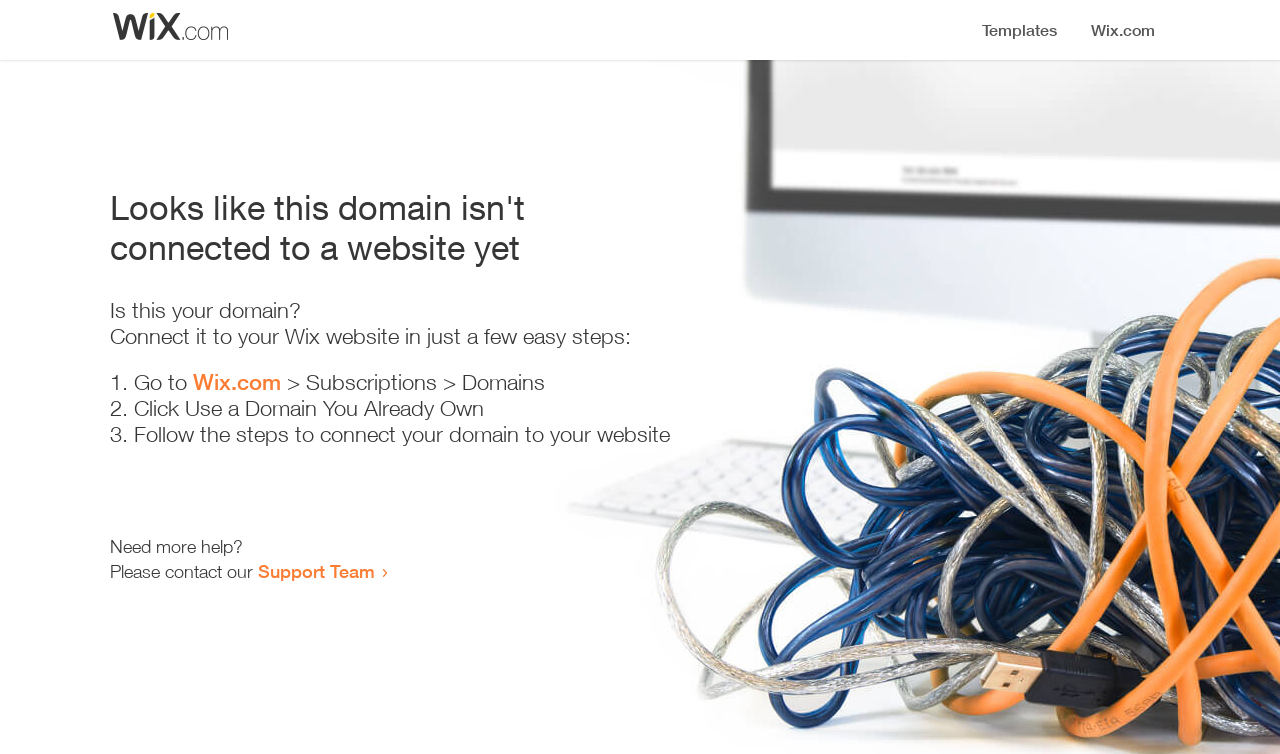What is the purpose of the webpage?
Give a single word or phrase as your answer by examining the image.

Domain connection guide